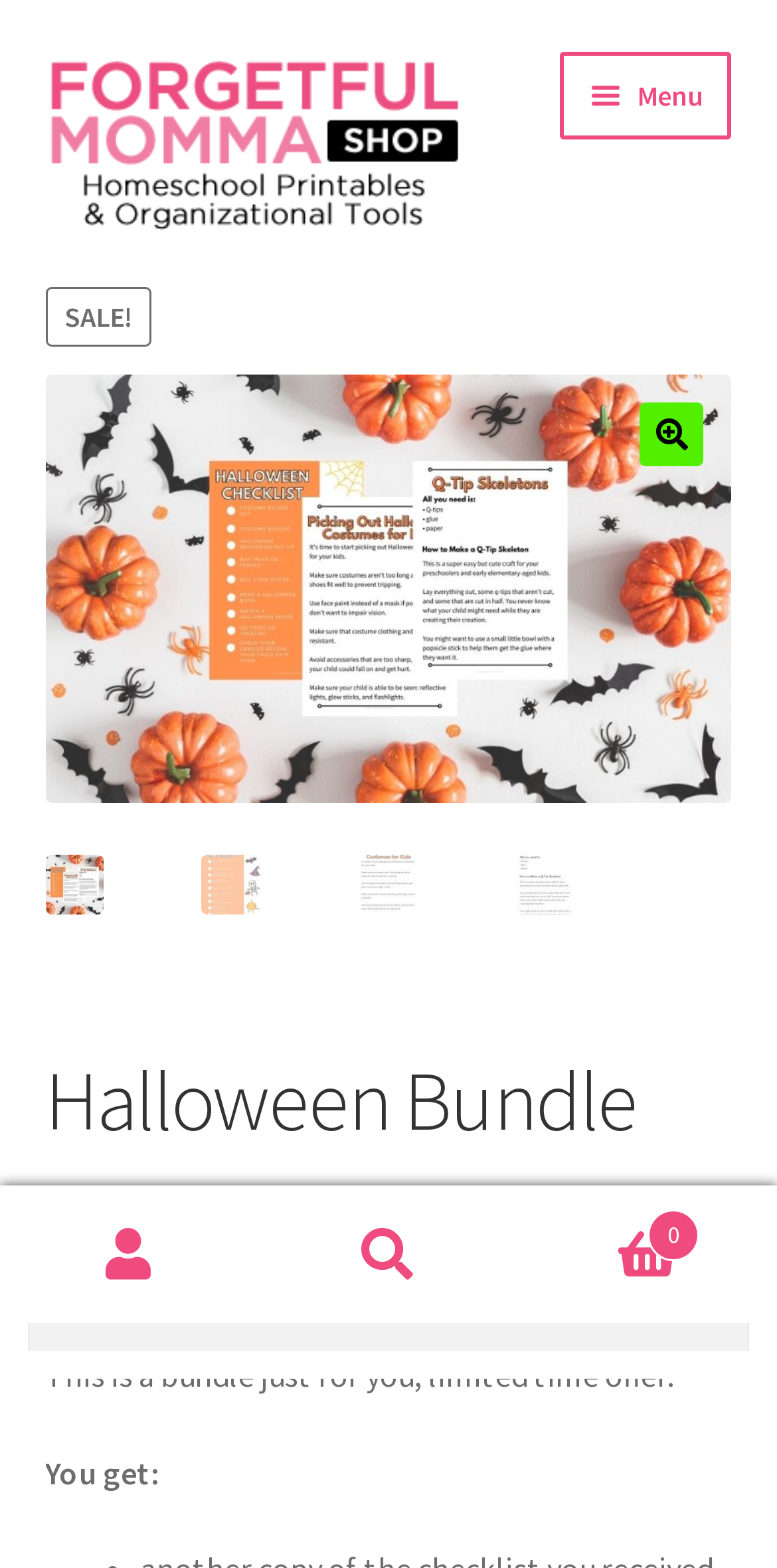Please mark the bounding box coordinates of the area that should be clicked to carry out the instruction: "Search for something".

[0.036, 0.803, 0.964, 0.861]